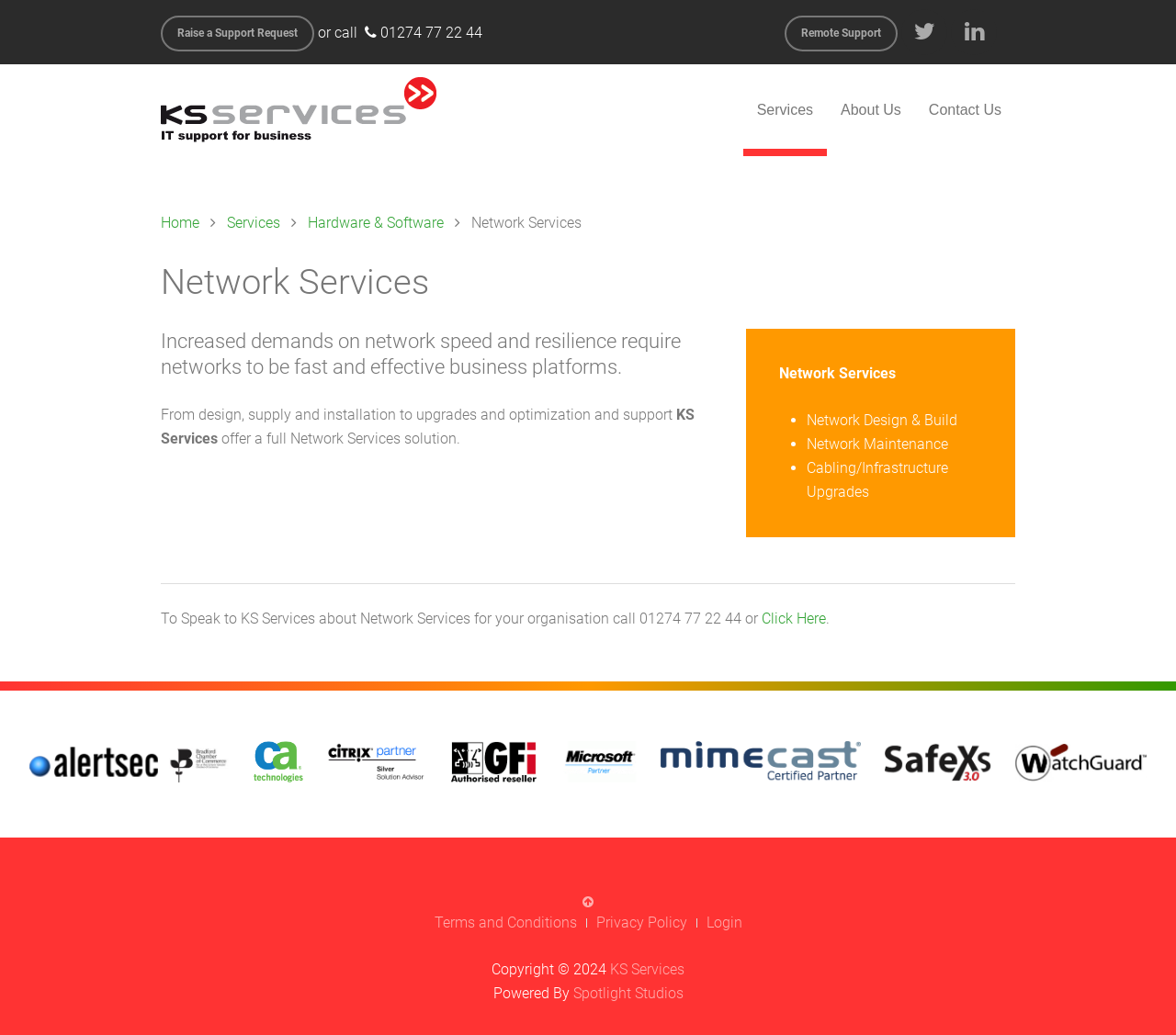Locate the bounding box coordinates of the clickable part needed for the task: "Click the 'Login' link".

[0.6, 0.88, 0.631, 0.903]